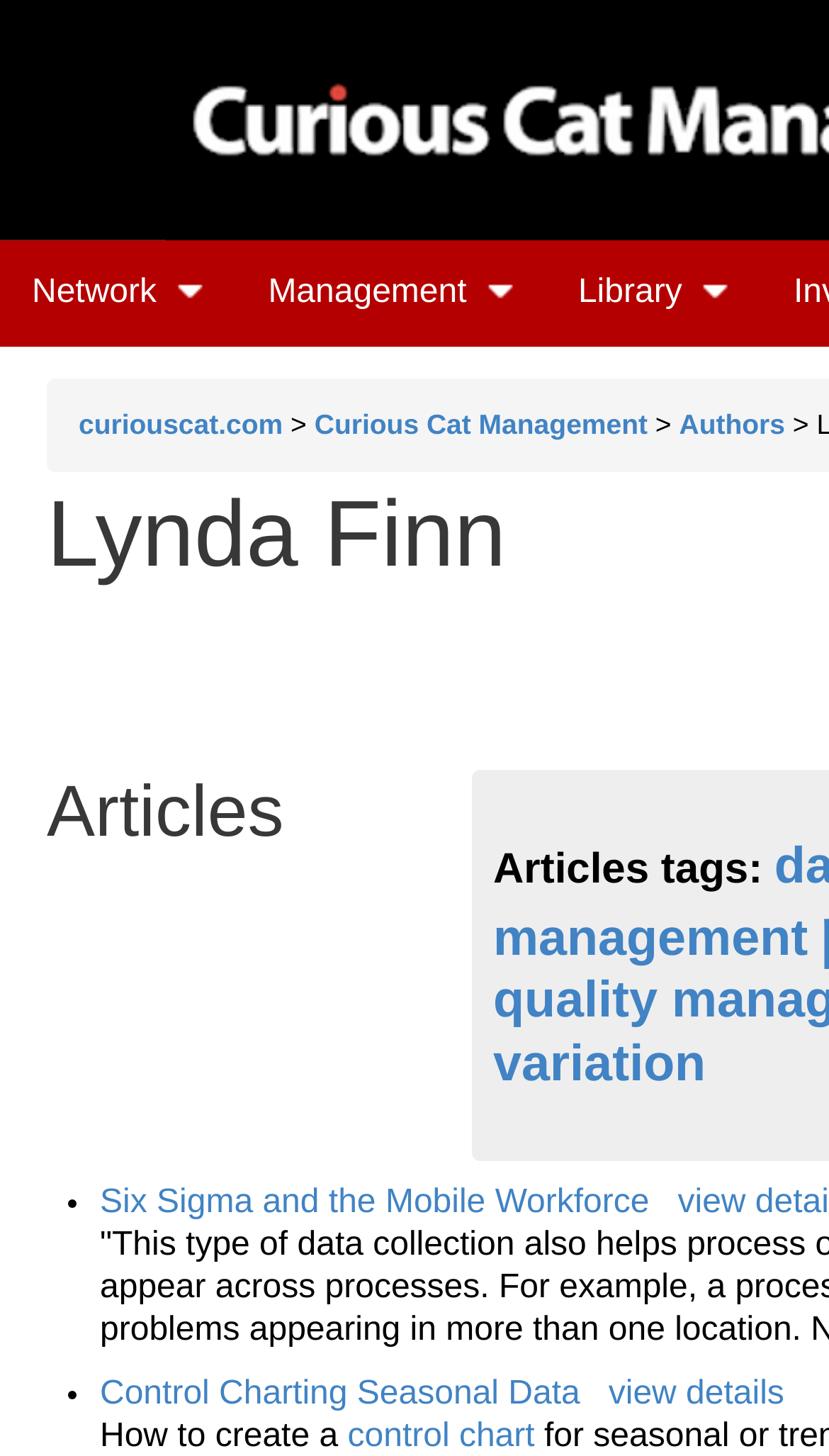Respond with a single word or phrase to the following question: What is the title of the first article?

Six Sigma and the Mobile Workforce